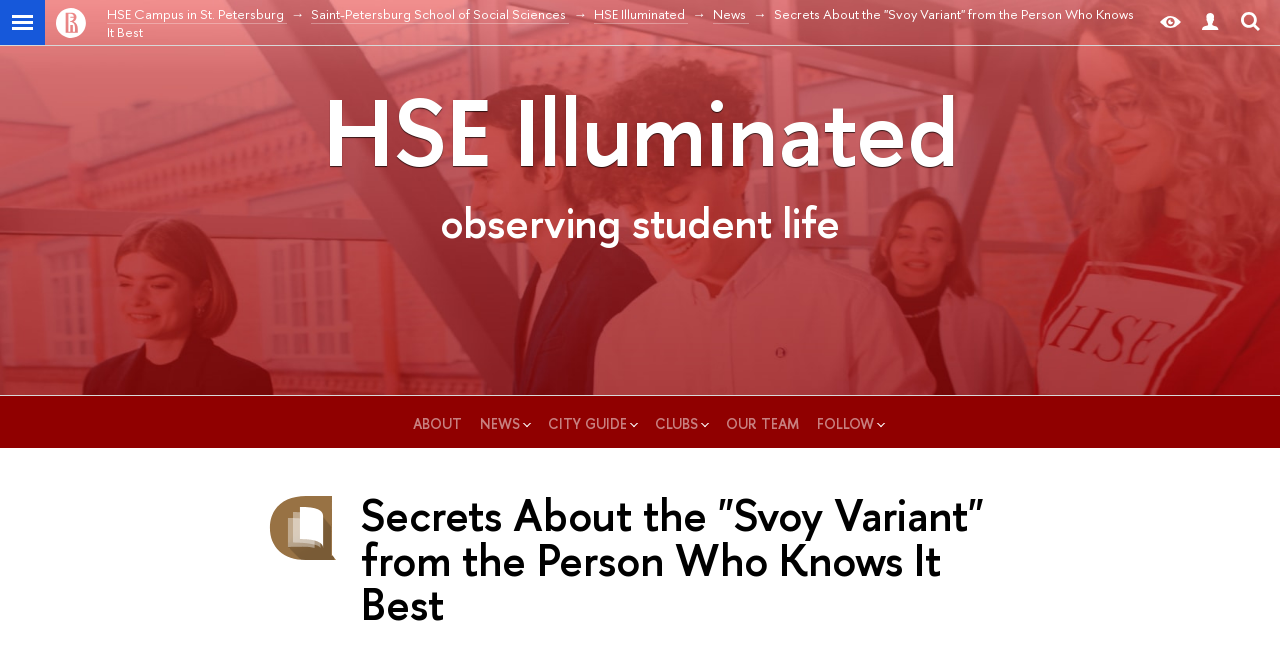Answer succinctly with a single word or phrase:
What is the category of the article?

News